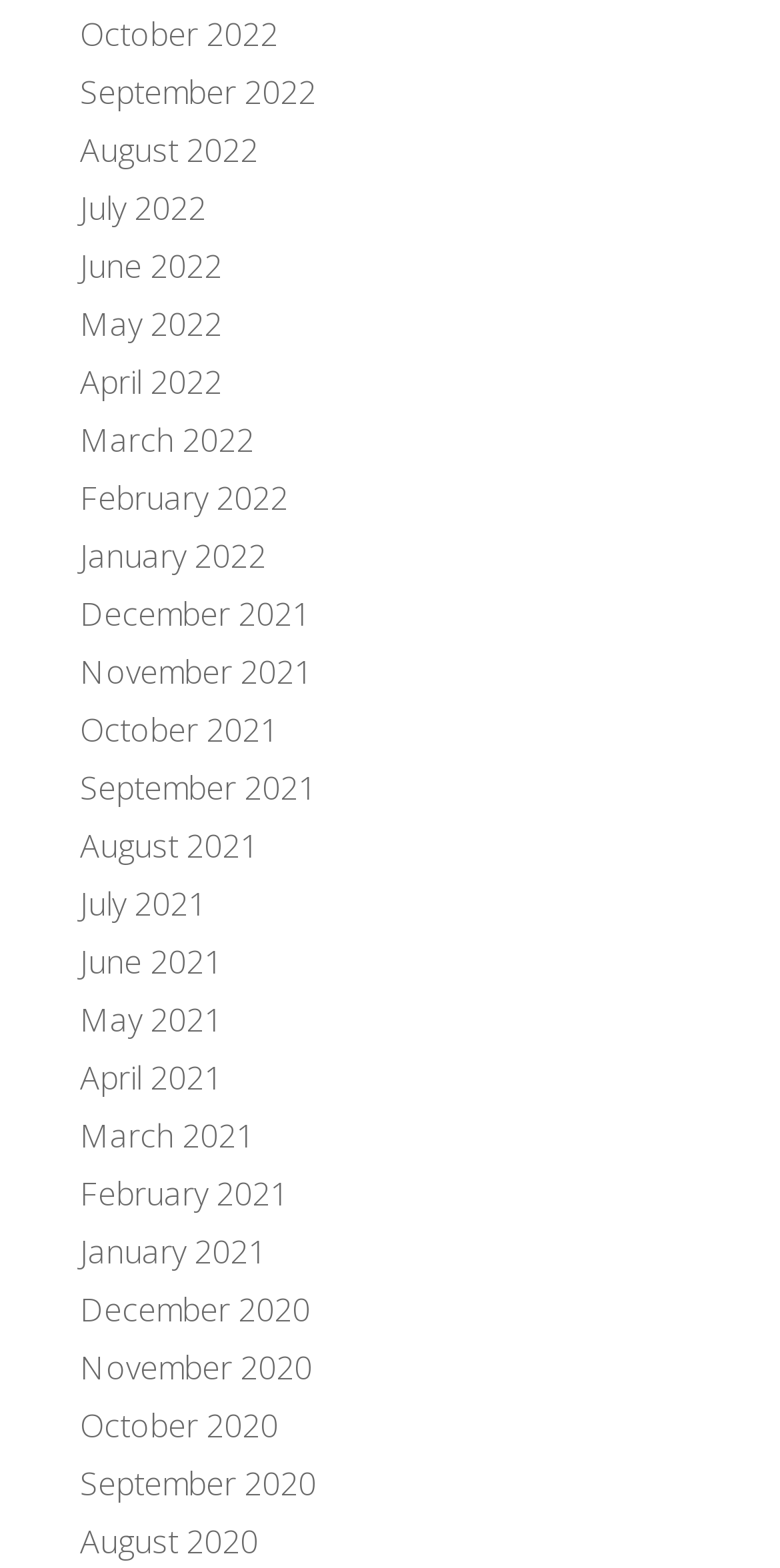Are the month names grouped by year?
Using the visual information from the image, give a one-word or short-phrase answer.

Yes